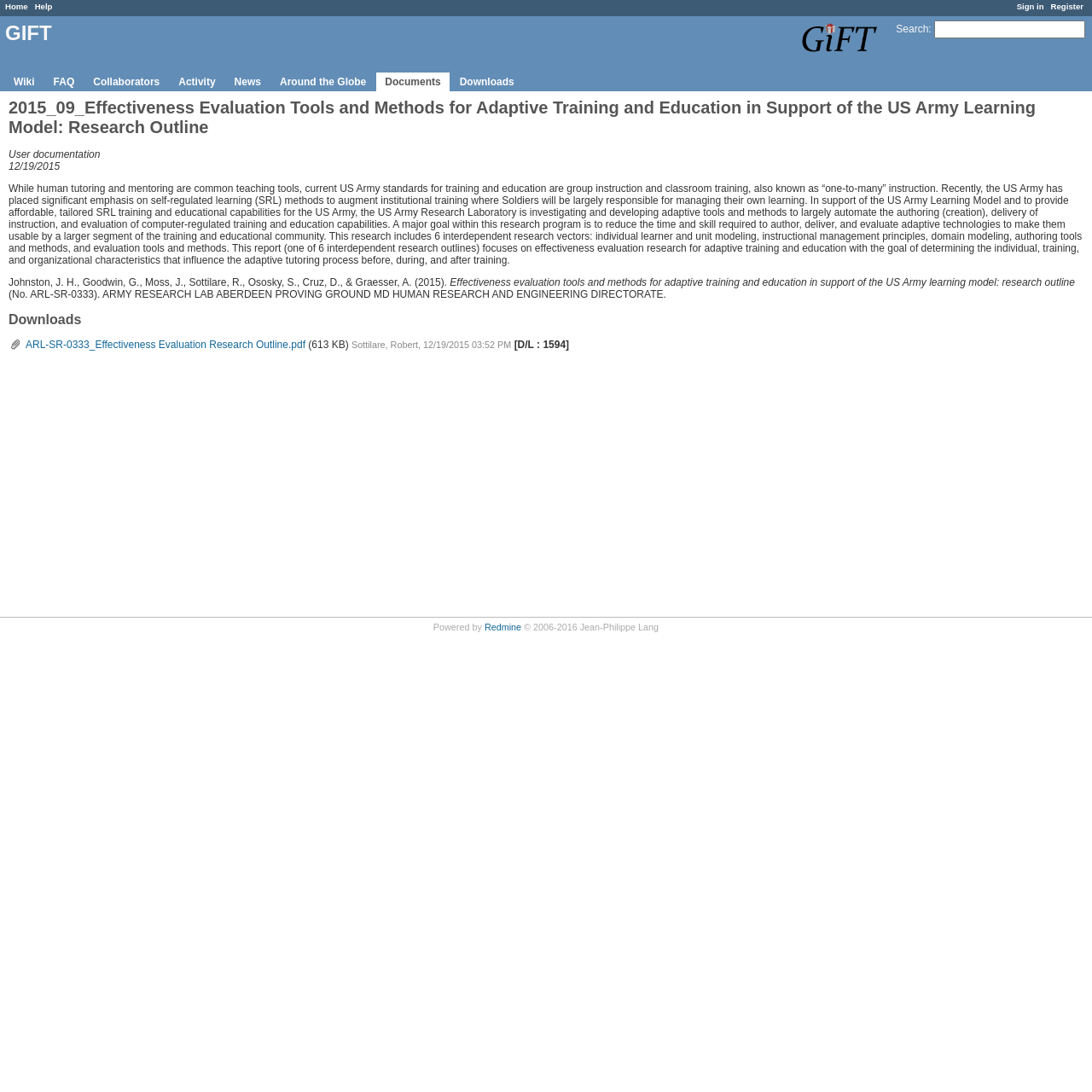Identify and provide the bounding box for the element described by: "ARL-SR-0333_Effectiveness Evaluation Research Outline.pdf".

[0.008, 0.308, 0.28, 0.323]